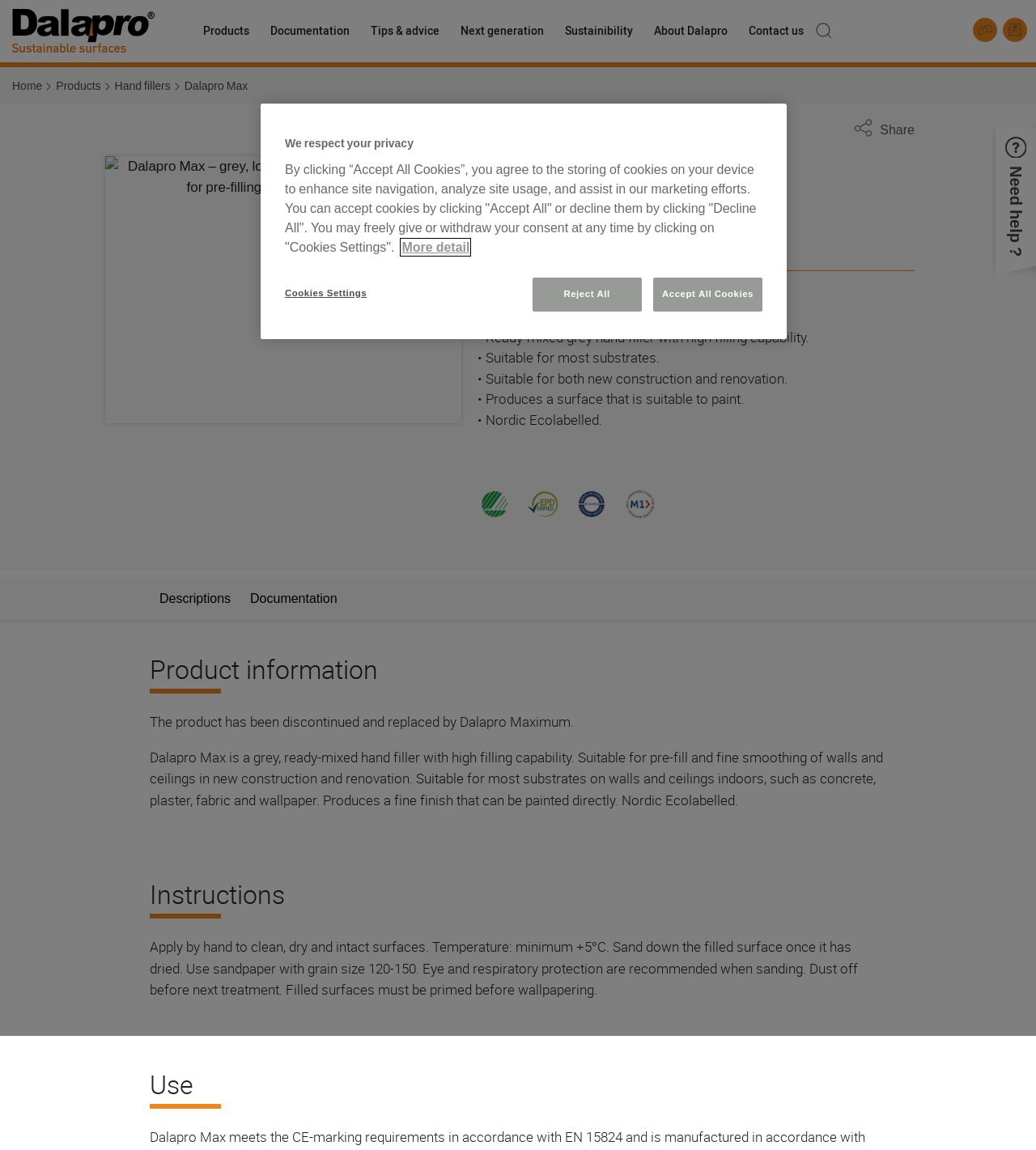What is the purpose of Dalapro Max?
Please use the visual content to give a single word or phrase answer.

Filling and smoothing